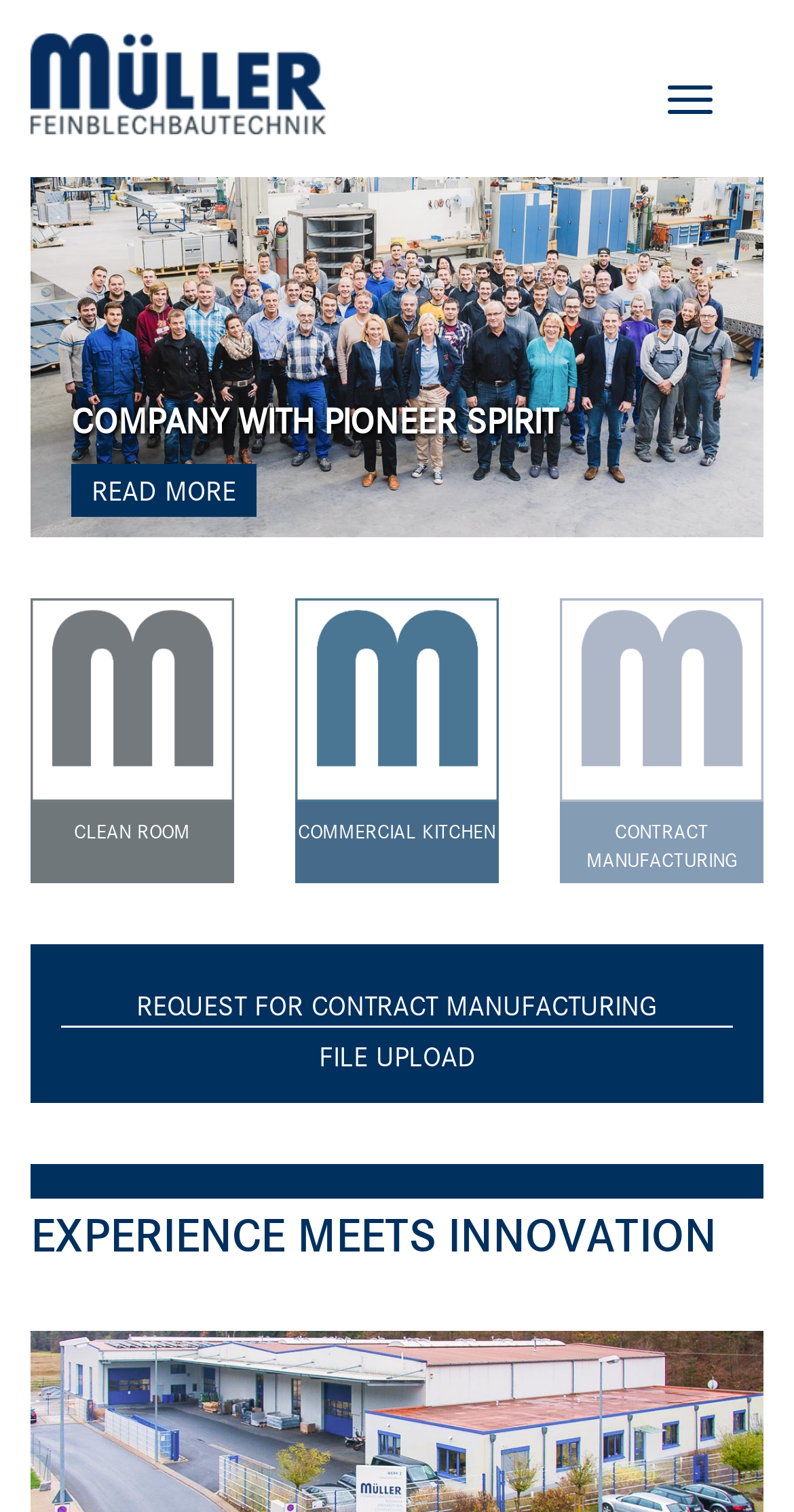What can be requested from the company?
Please use the image to provide a one-word or short phrase answer.

Contract manufacturing file upload